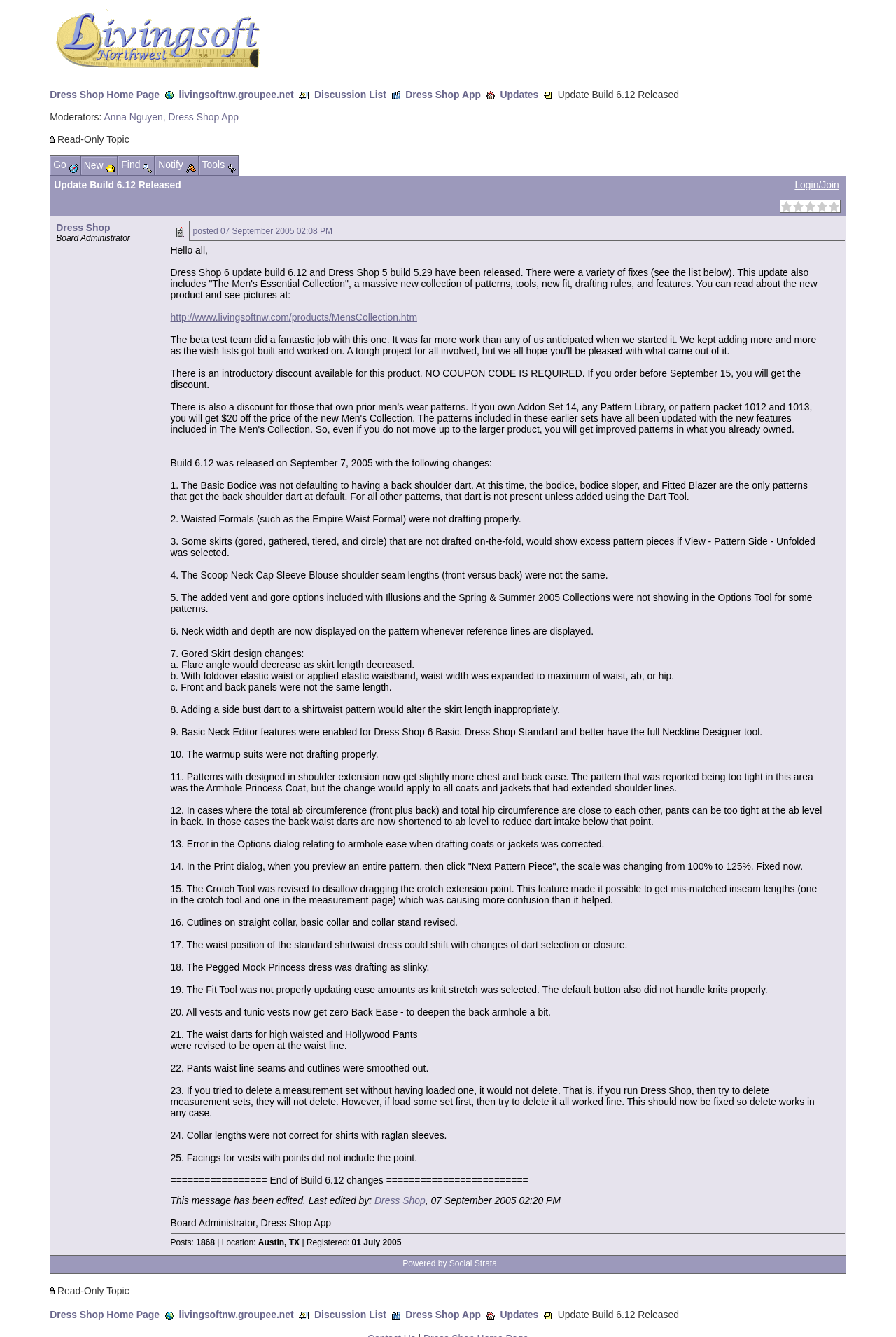Provide a brief response in the form of a single word or phrase:
What is the new collection of patterns introduced in this update?

The Men's Essential Collection